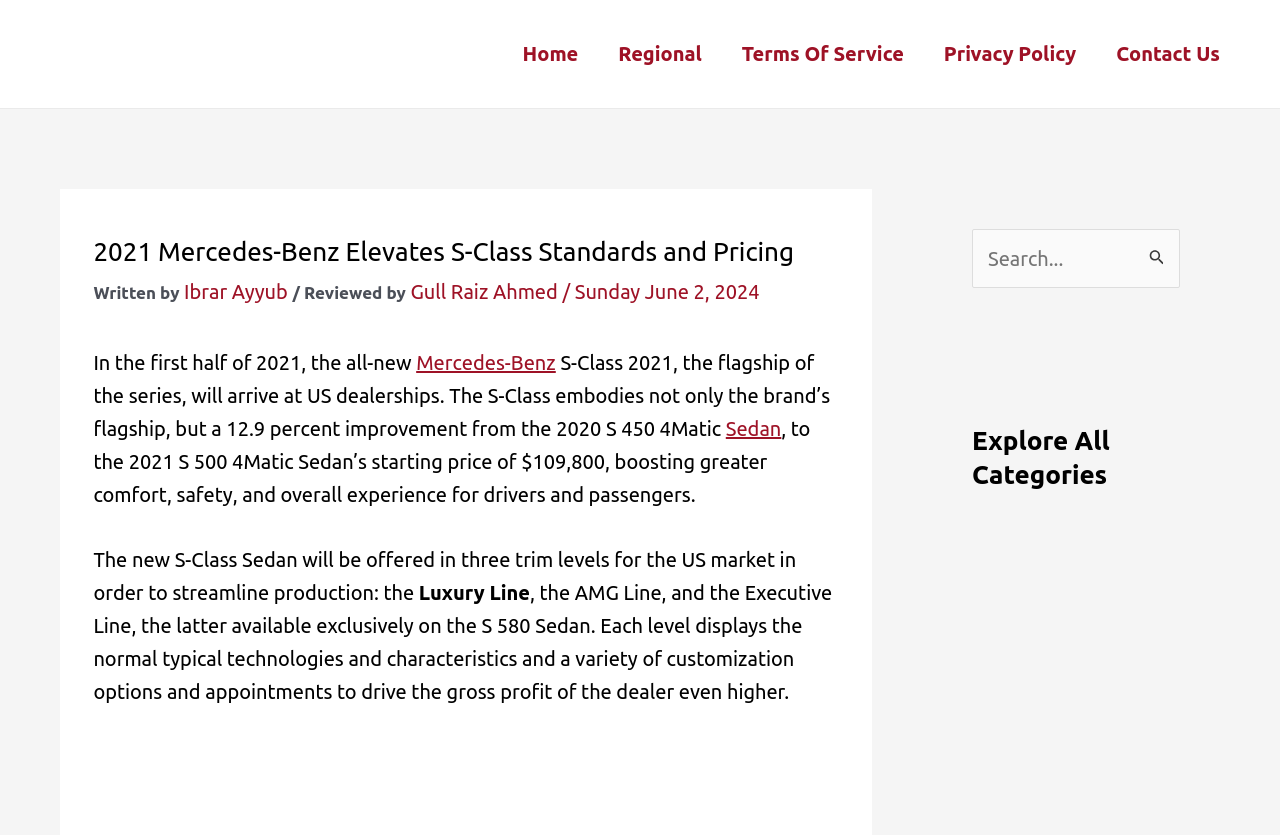Provide a one-word or brief phrase answer to the question:
What is the logo of the website?

Cars Care